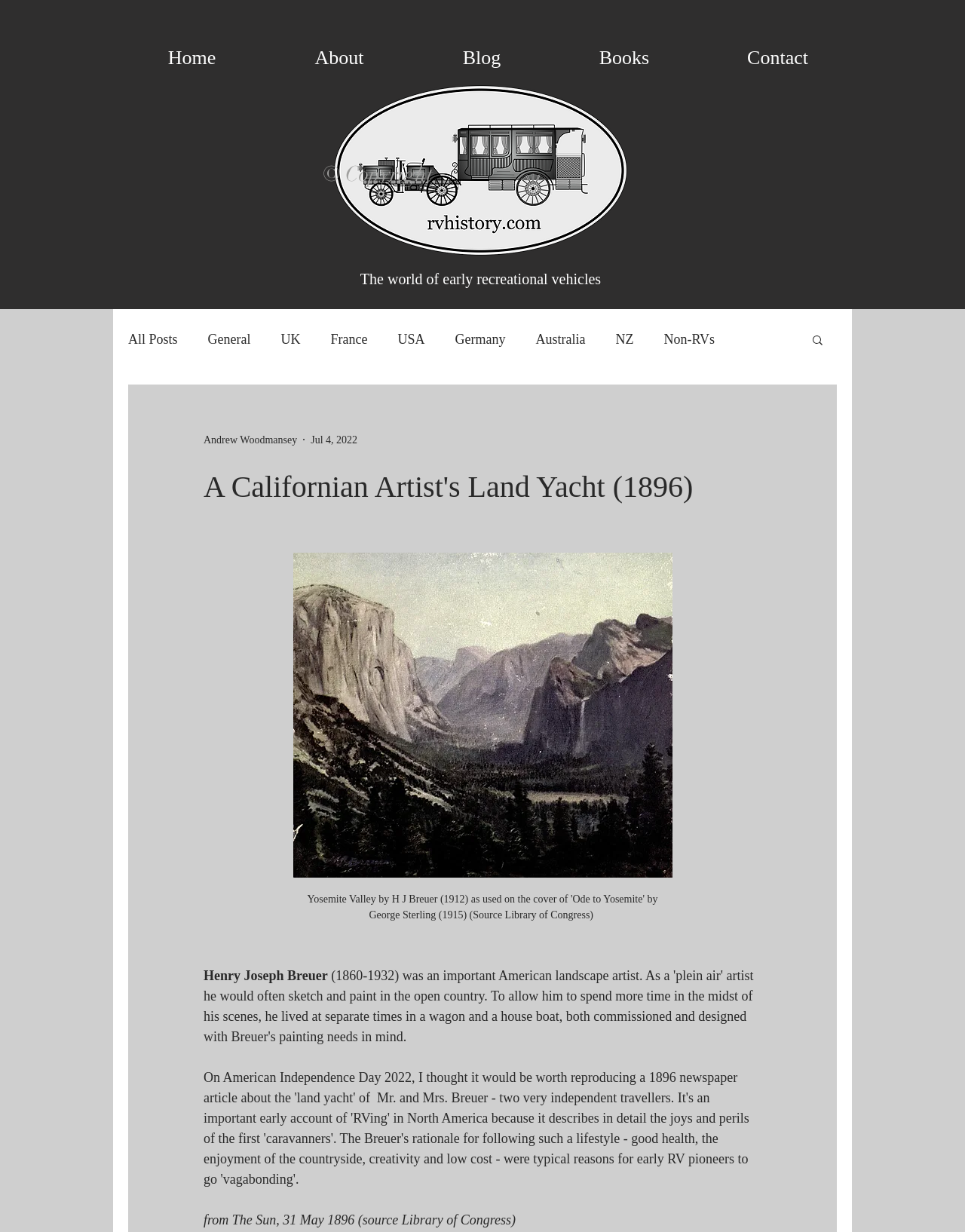Respond to the question with just a single word or phrase: 
What is the author of the article?

Andrew Woodmansey